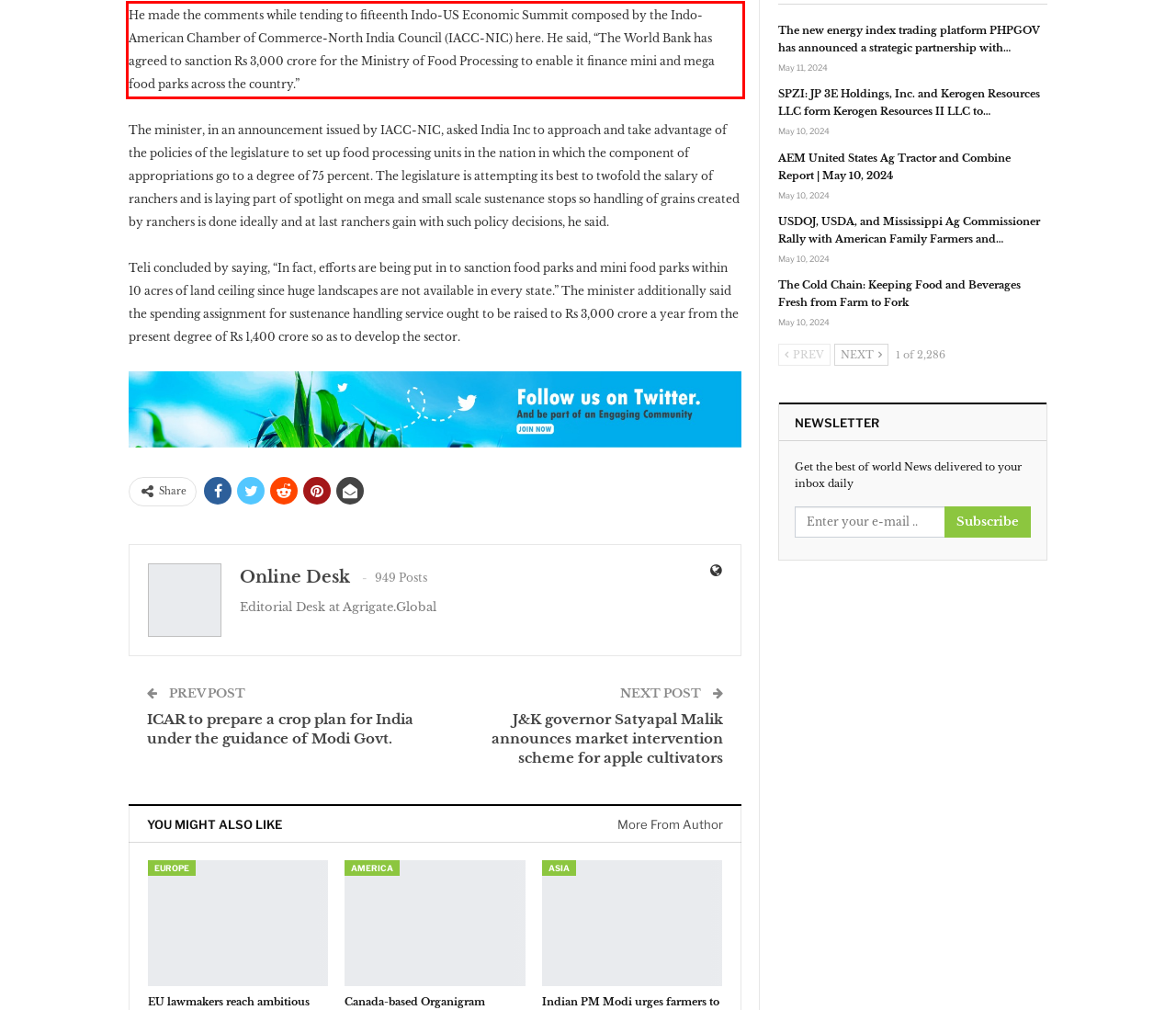Please perform OCR on the text content within the red bounding box that is highlighted in the provided webpage screenshot.

He made the comments while tending to fifteenth Indo-US Economic Summit composed by the Indo-American Chamber of Commerce-North India Council (IACC-NIC) here. He said, “The World Bank has agreed to sanction Rs 3,000 crore for the Ministry of Food Processing to enable it finance mini and mega food parks across the country.”